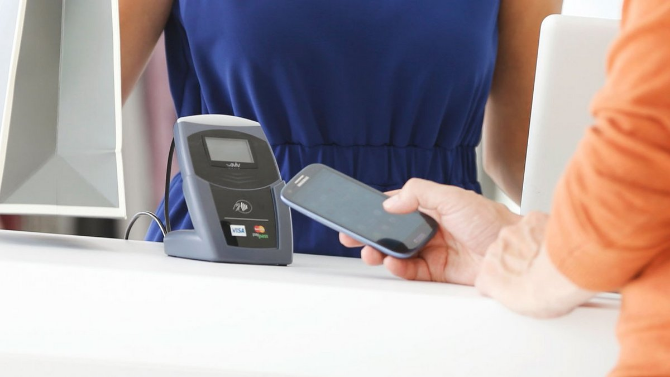What is the likely occupation of the person in the background?
Based on the image content, provide your answer in one word or a short phrase.

employee